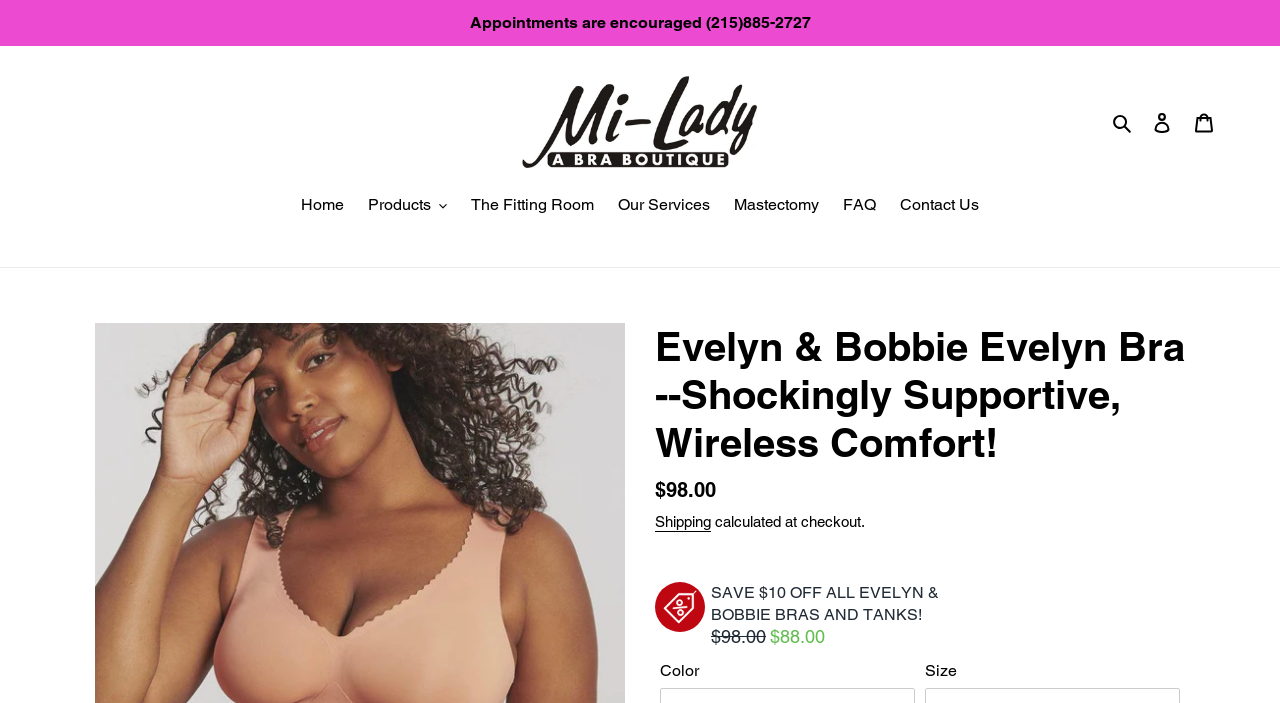What is the discount on the Evelyn & Bobbie Evelyn Bra?
Refer to the image and provide a concise answer in one word or phrase.

$10